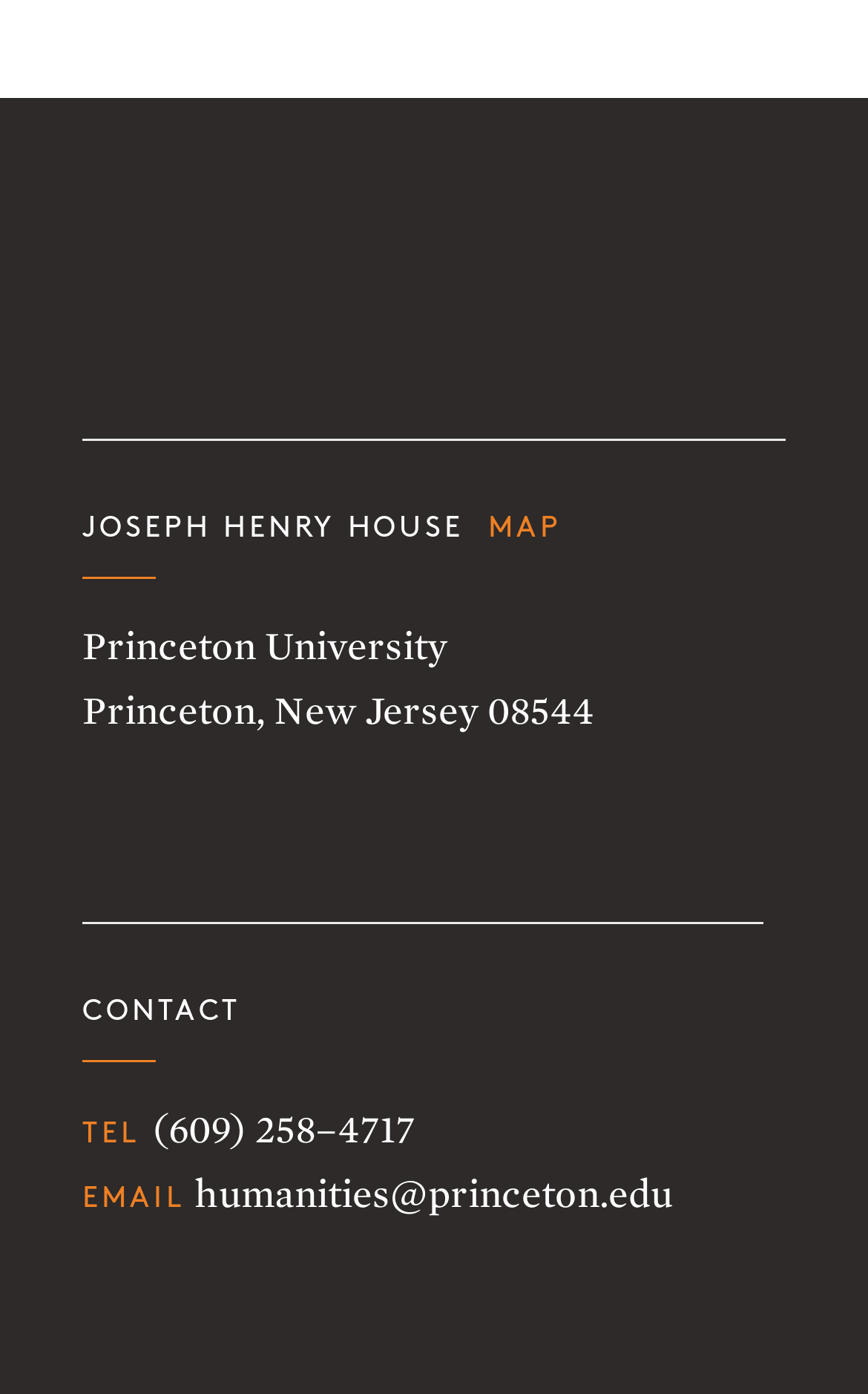Provide the bounding box coordinates for the specified HTML element described in this description: "aria-label="Share via LinkedIn"". The coordinates should be four float numbers ranging from 0 to 1, in the format [left, top, right, bottom].

None